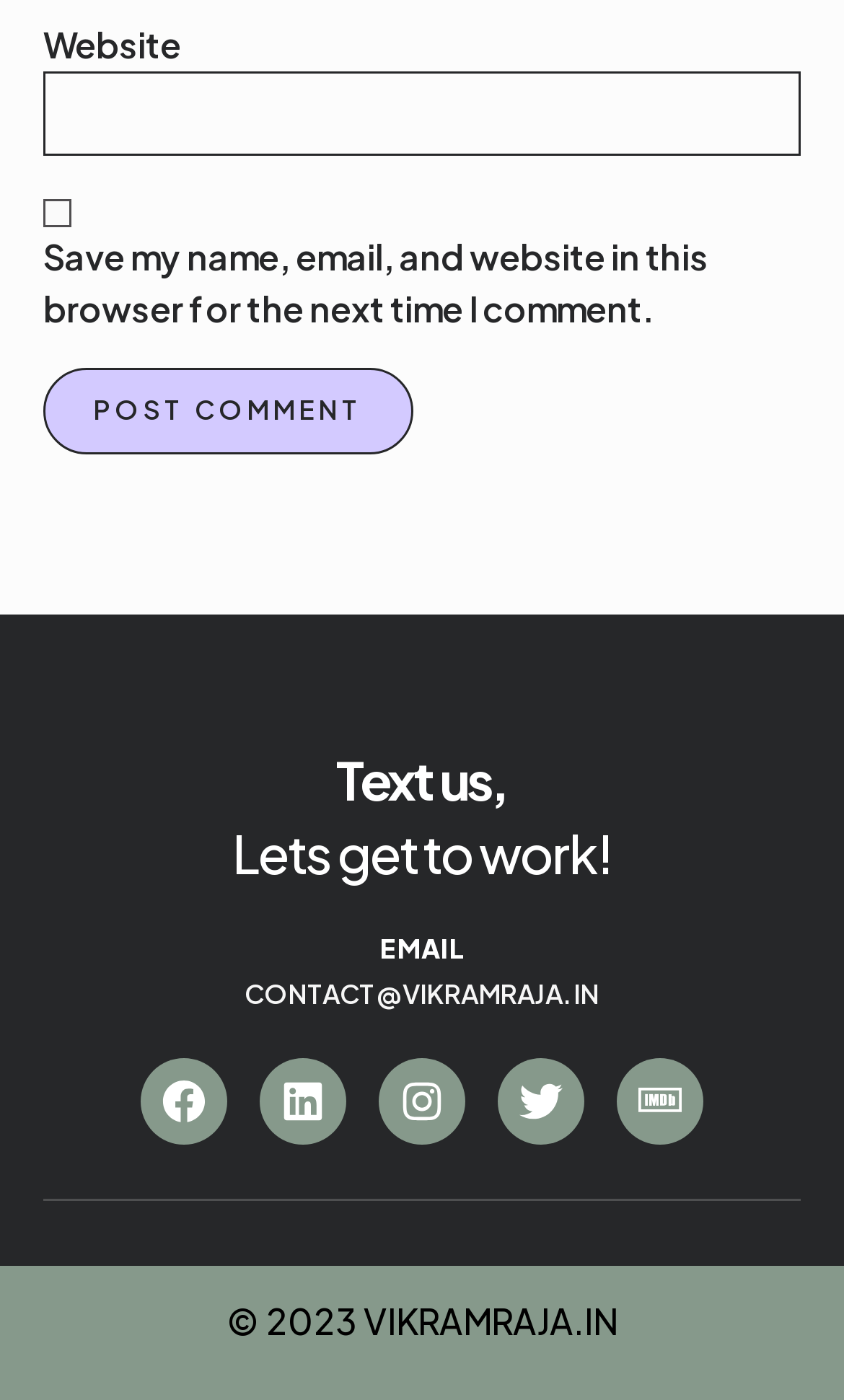What is the contact email address? Analyze the screenshot and reply with just one word or a short phrase.

CONTACT@VIKRAMRAJA.IN